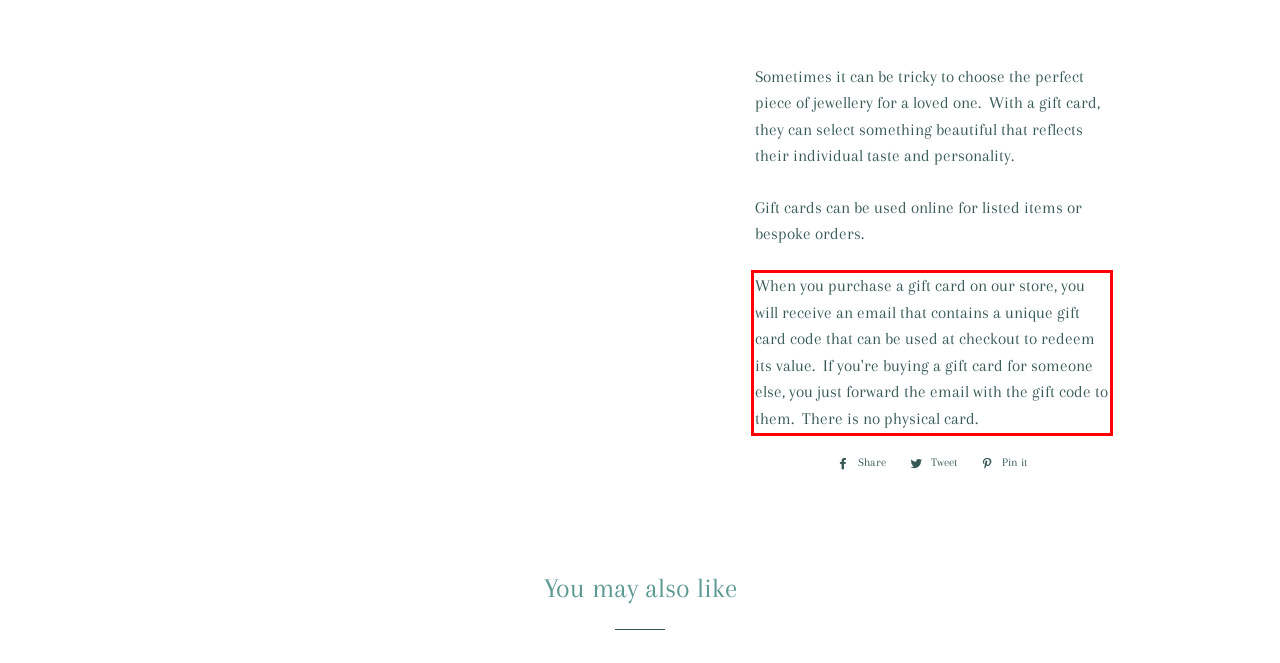Analyze the screenshot of a webpage where a red rectangle is bounding a UI element. Extract and generate the text content within this red bounding box.

When you purchase a gift card on our store, you will receive an email that contains a unique gift card code that can be used at checkout to redeem its value. If you're buying a gift card for someone else, you just forward the email with the gift code to them. There is no physical card.